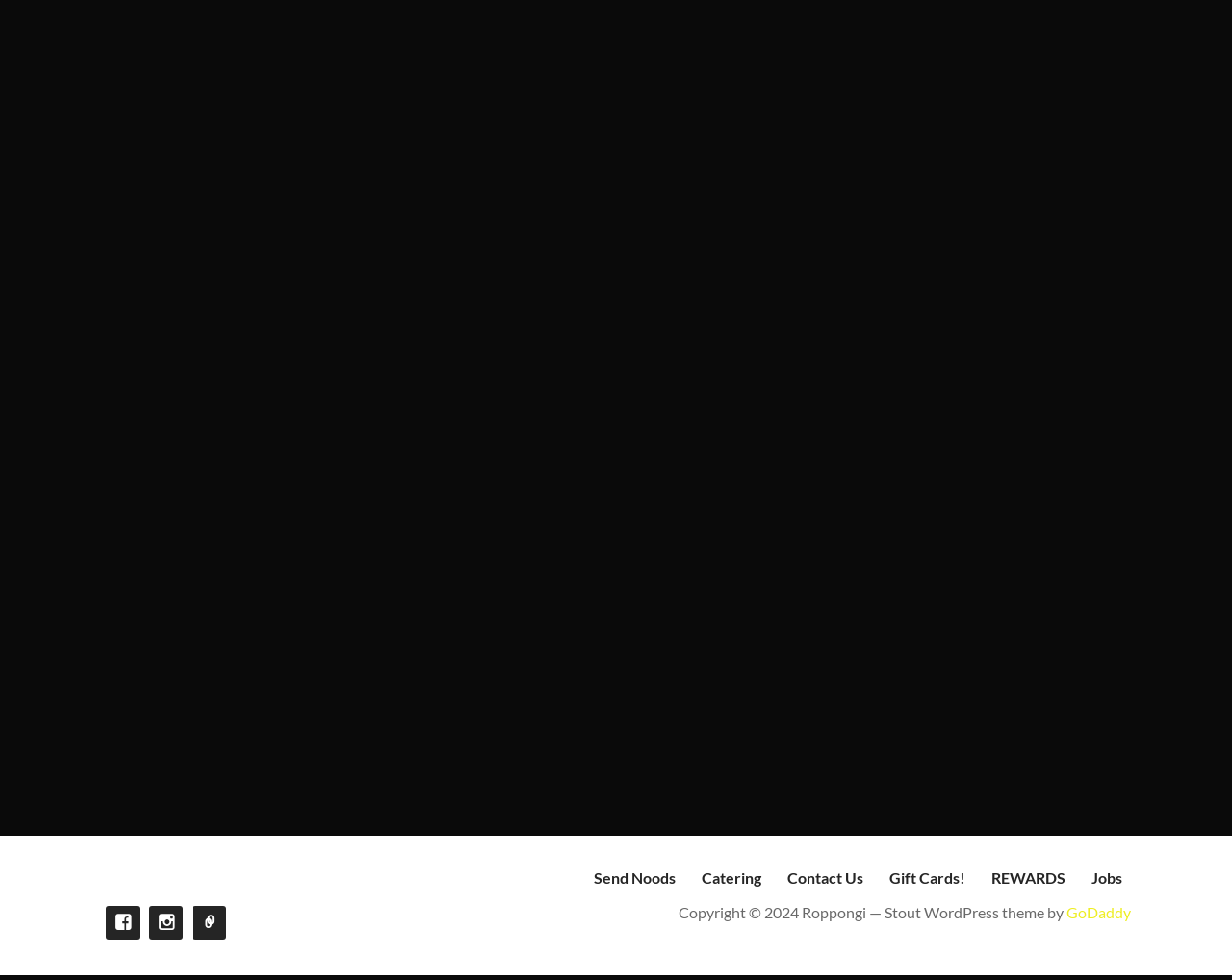Find and indicate the bounding box coordinates of the region you should select to follow the given instruction: "Click Send Noods".

[0.482, 0.886, 0.548, 0.904]